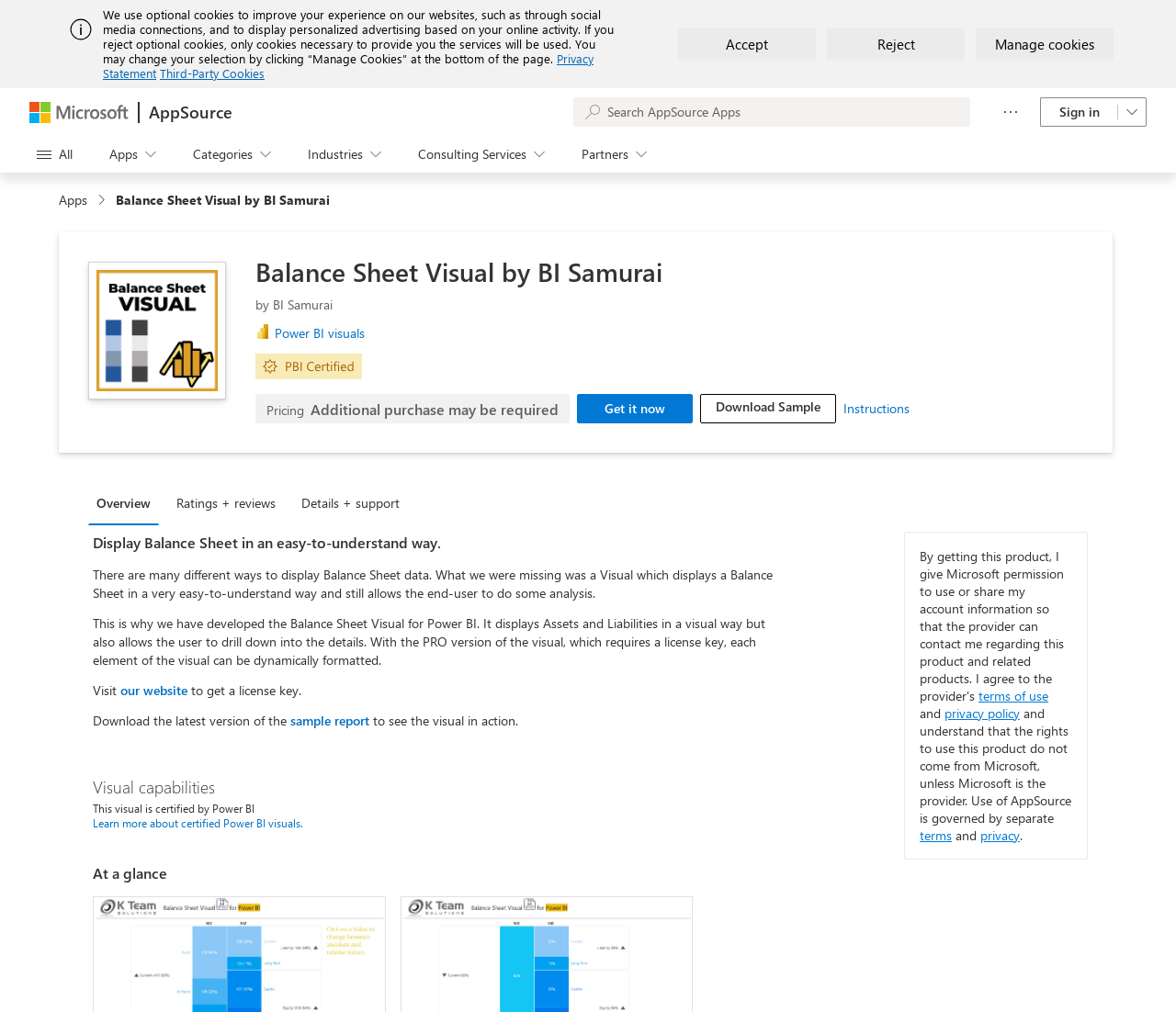Determine the bounding box coordinates of the clickable area required to perform the following instruction: "Search AppSource Apps". The coordinates should be represented as four float numbers between 0 and 1: [left, top, right, bottom].

[0.488, 0.096, 0.825, 0.125]